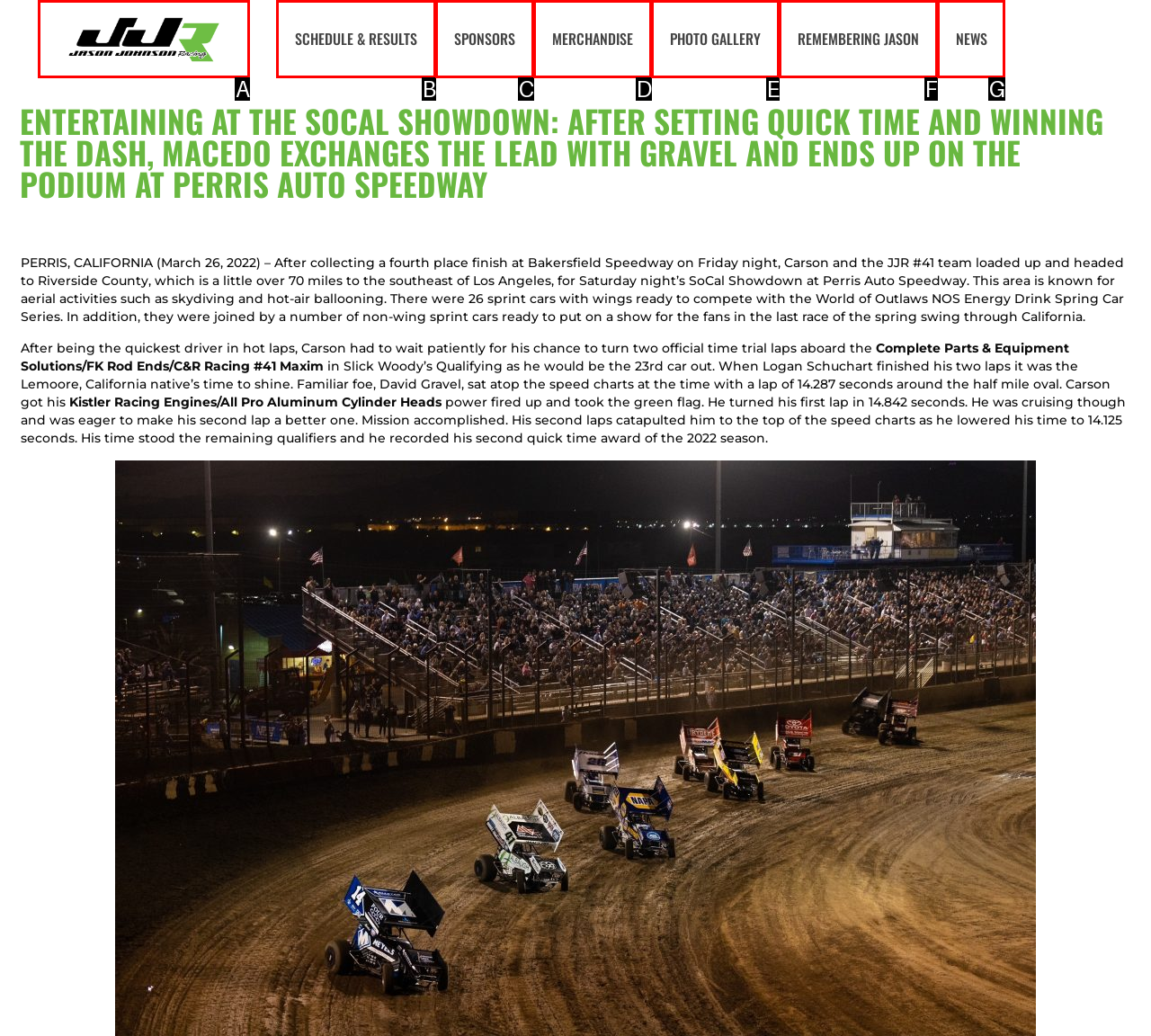Identify which HTML element matches the description: SCHEDULE & RESULTS. Answer with the correct option's letter.

B